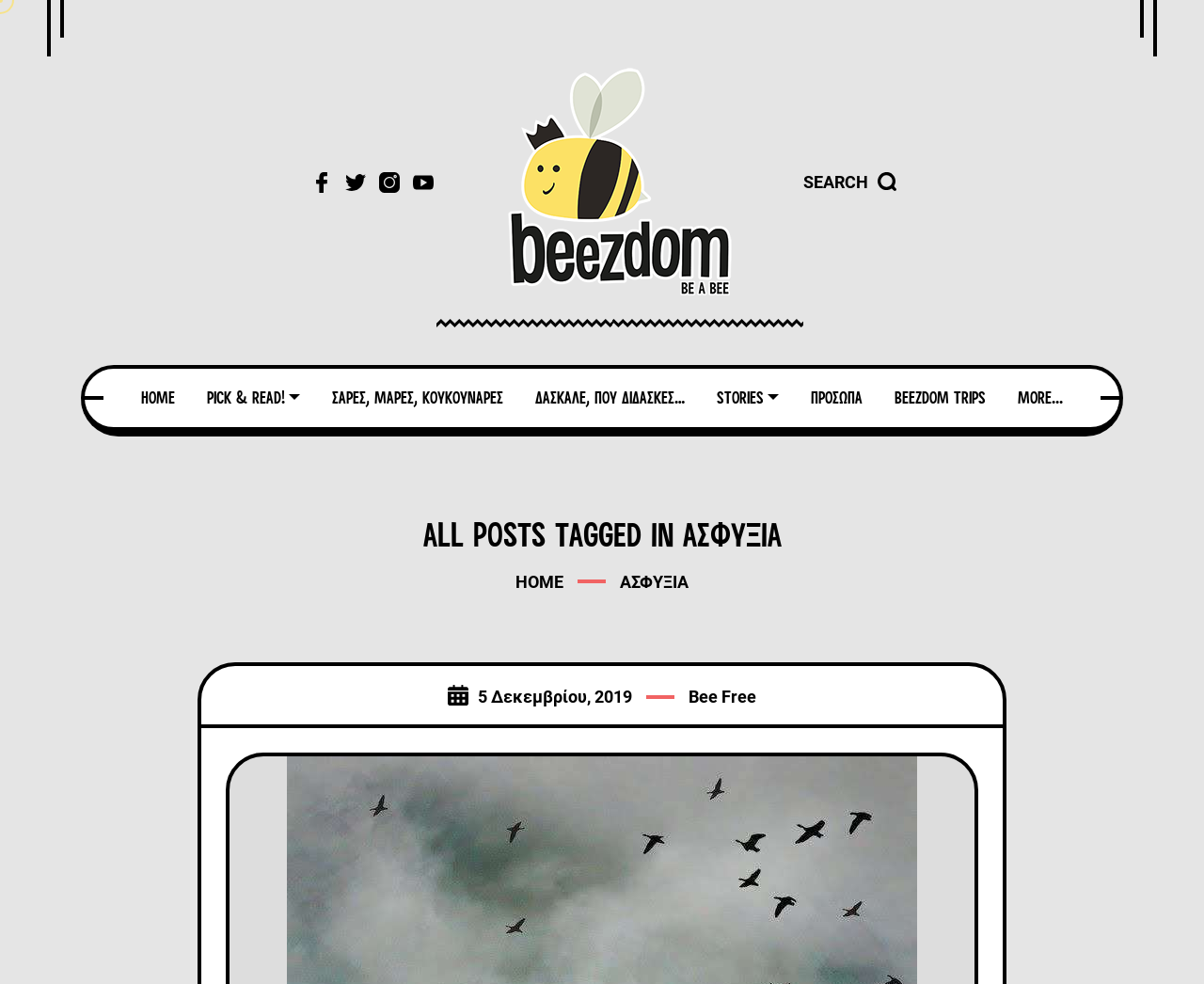Explain the webpage's layout and main content in detail.

The webpage is titled "ΑΣΦΥΞΙΑ – Beezdom" and appears to be a blog or online publication. At the top, there are four social media links, namely Facebook, Twitter, Instagram, and YouTube, each accompanied by an image, aligned horizontally and centered. 

Below the social media links, there is a large logo image, taking up a significant portion of the top section. To the right of the logo, there is a search link with a small image. 

The main navigation menu is located below the logo, consisting of seven links: HOME, PICK & READ!, ΣΑΡΕΣ, ΜΑΡΕΣ, ΚΟΥΚΟΥΝΑΡΕΣ, ΔΑΣΚΑΛΕ, ΠΟΥ ΔΙΔΑΣΚΕΣ…, STORIES, ΠΡΟΣΩΠΑ, BEEZDOM TRIPS, and MORE.... These links are arranged horizontally and are evenly spaced.

Further down, there is a heading that reads "ALL POSTS TAGGED IN ΑΣΦΥΞΙΑ". Below this heading, there is a section that appears to be a blog post or article. It contains a small image, a date "5 Δεκεμβρίου, 2019", and a link titled "Bee Free".